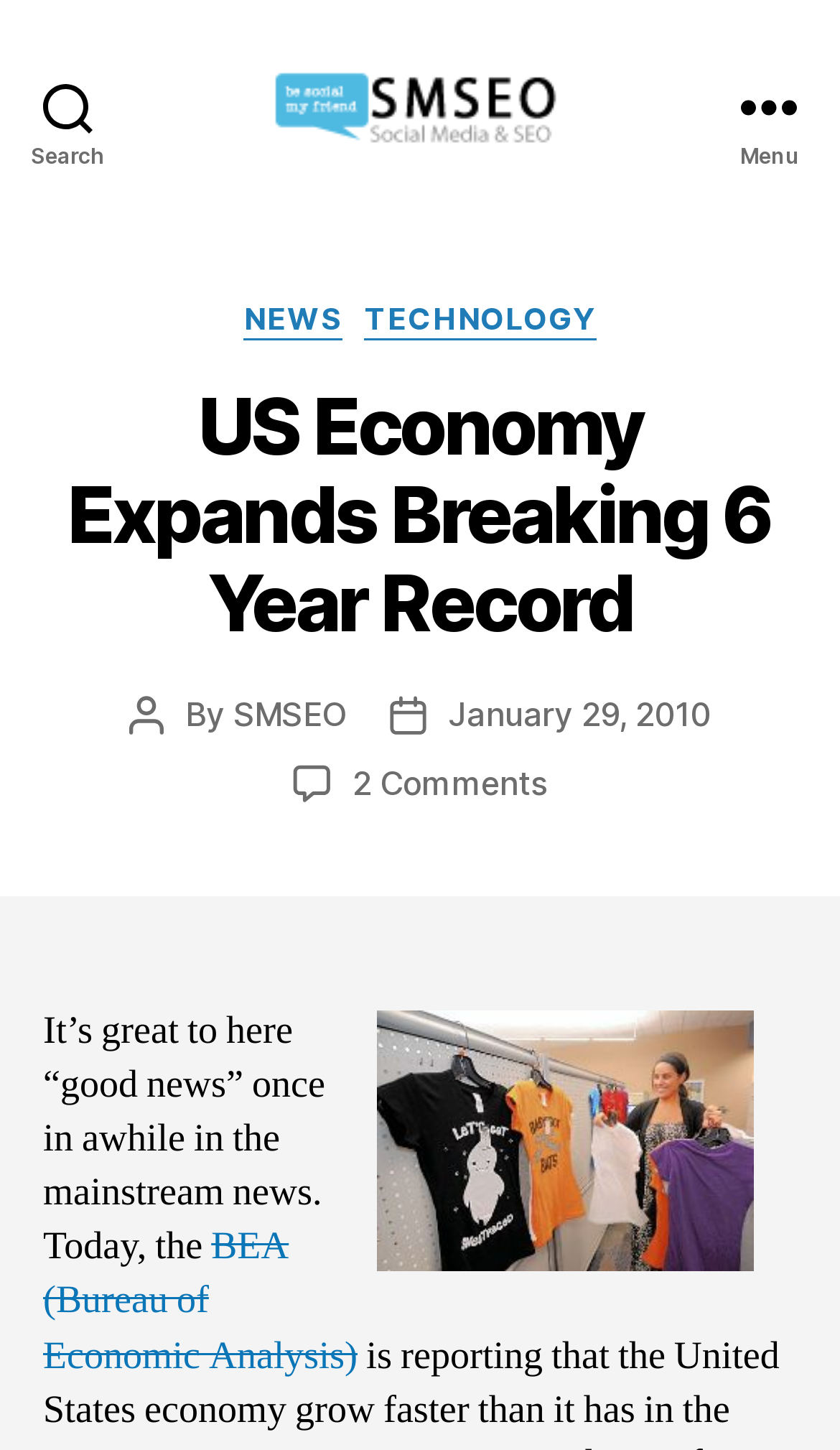Answer with a single word or phrase: 
What is the category of the news article?

NEWS